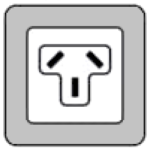Provide your answer in one word or a succinct phrase for the question: 
What voltage range does Nauru operate on?

220V to 240V